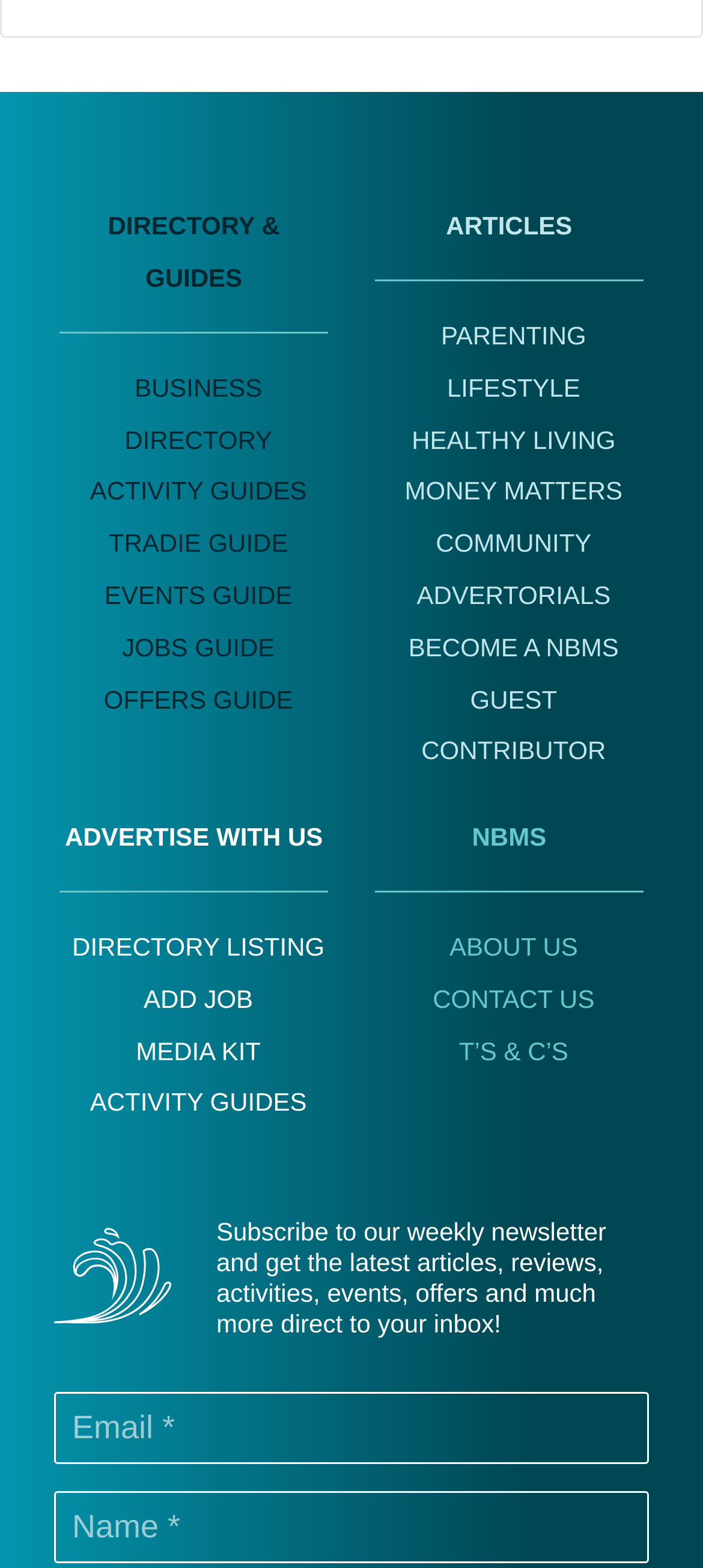Identify the bounding box coordinates necessary to click and complete the given instruction: "Enter email address".

[0.077, 0.888, 0.923, 0.934]